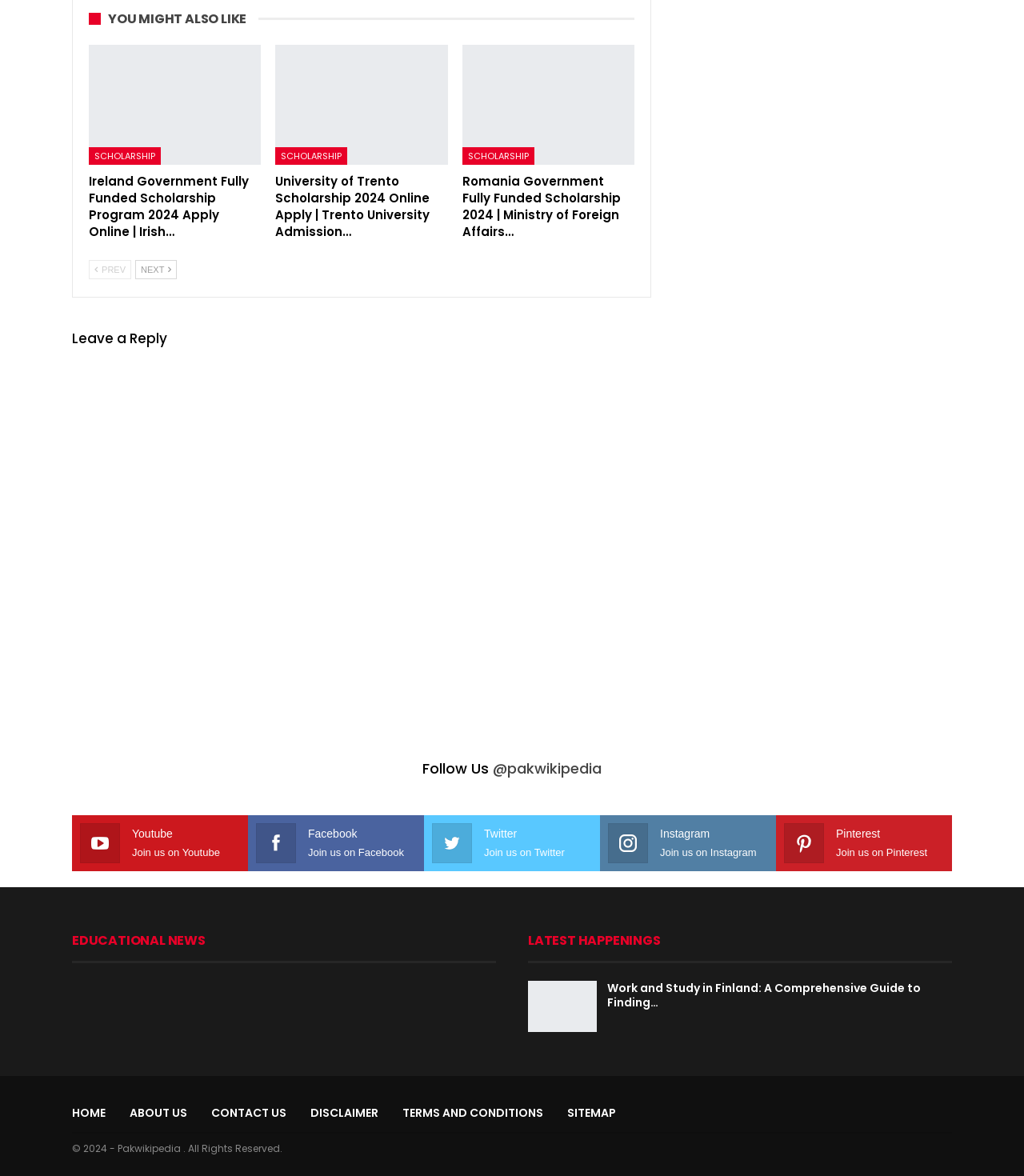Give a concise answer using only one word or phrase for this question:
What is the purpose of the social media links at the bottom of the webpage?

Follow the website on social media